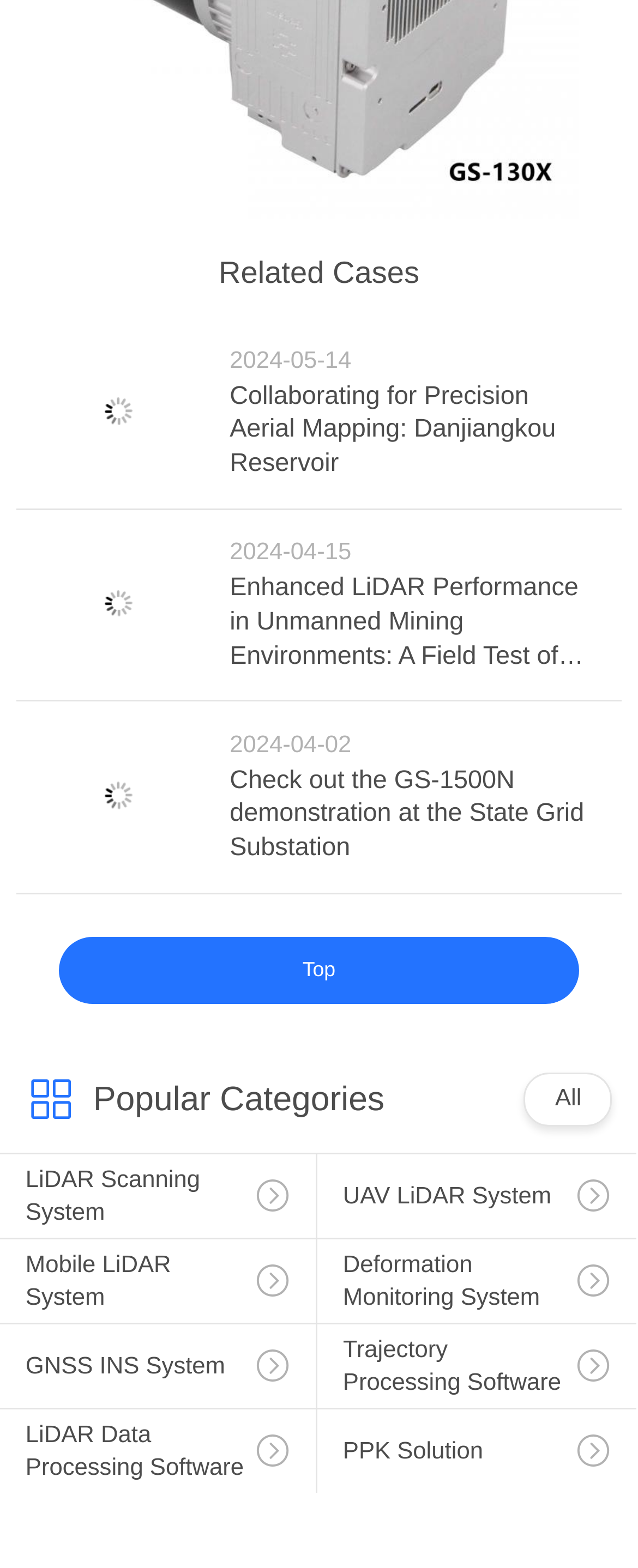Please study the image and answer the question comprehensively:
What is the position of the 'Top' button on the webpage?

This question can be answered by looking at the position of the 'Top' button on the webpage. The 'Top' button is located at the bottom left of the webpage, with a bounding box coordinate of [0.474, 0.611, 0.526, 0.625].